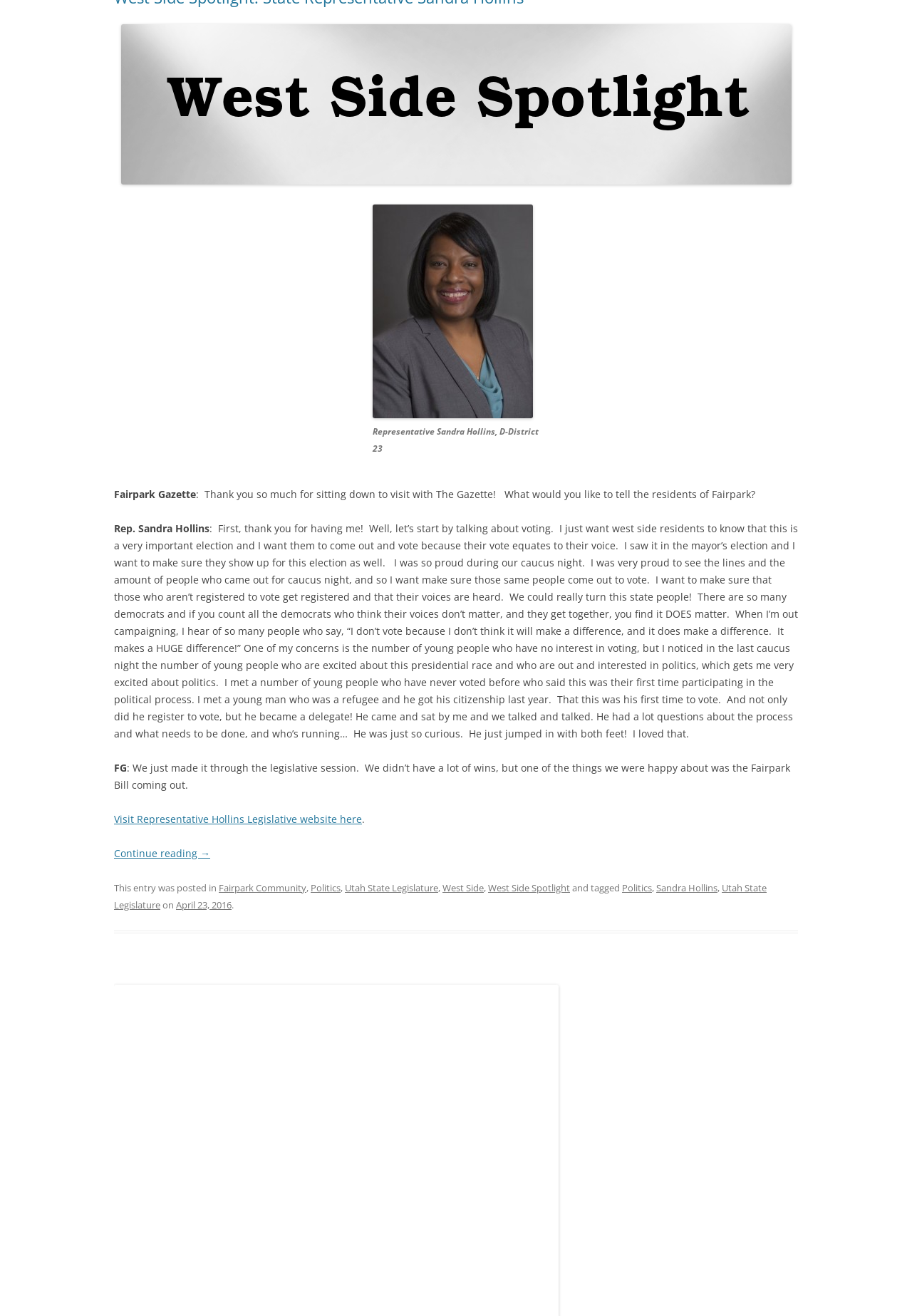What is the topic of the conversation in the interview?
Based on the image, give a concise answer in the form of a single word or short phrase.

Voting and politics